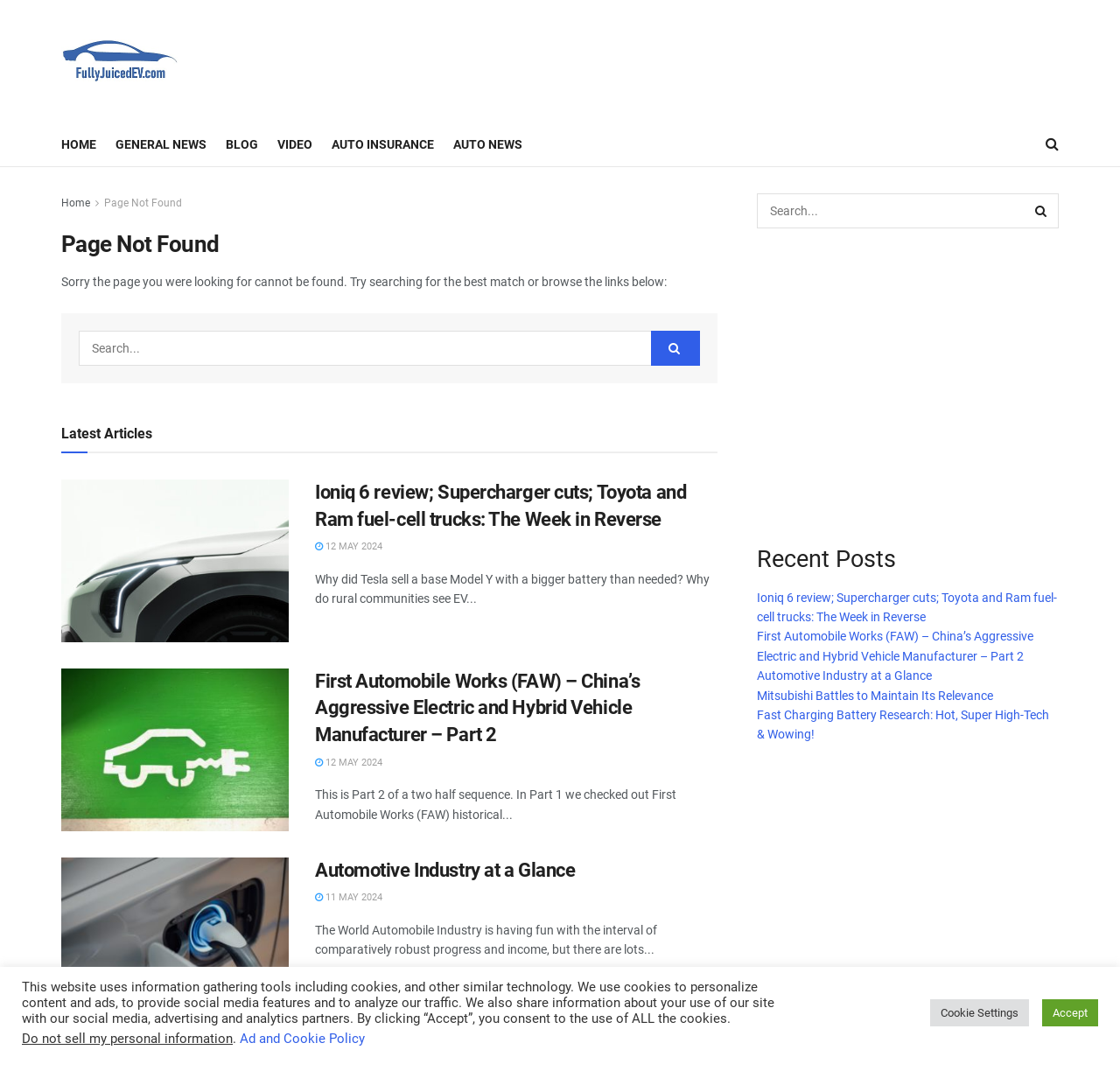Can you specify the bounding box coordinates of the area that needs to be clicked to fulfill the following instruction: "View recent posts"?

[0.676, 0.507, 0.945, 0.538]